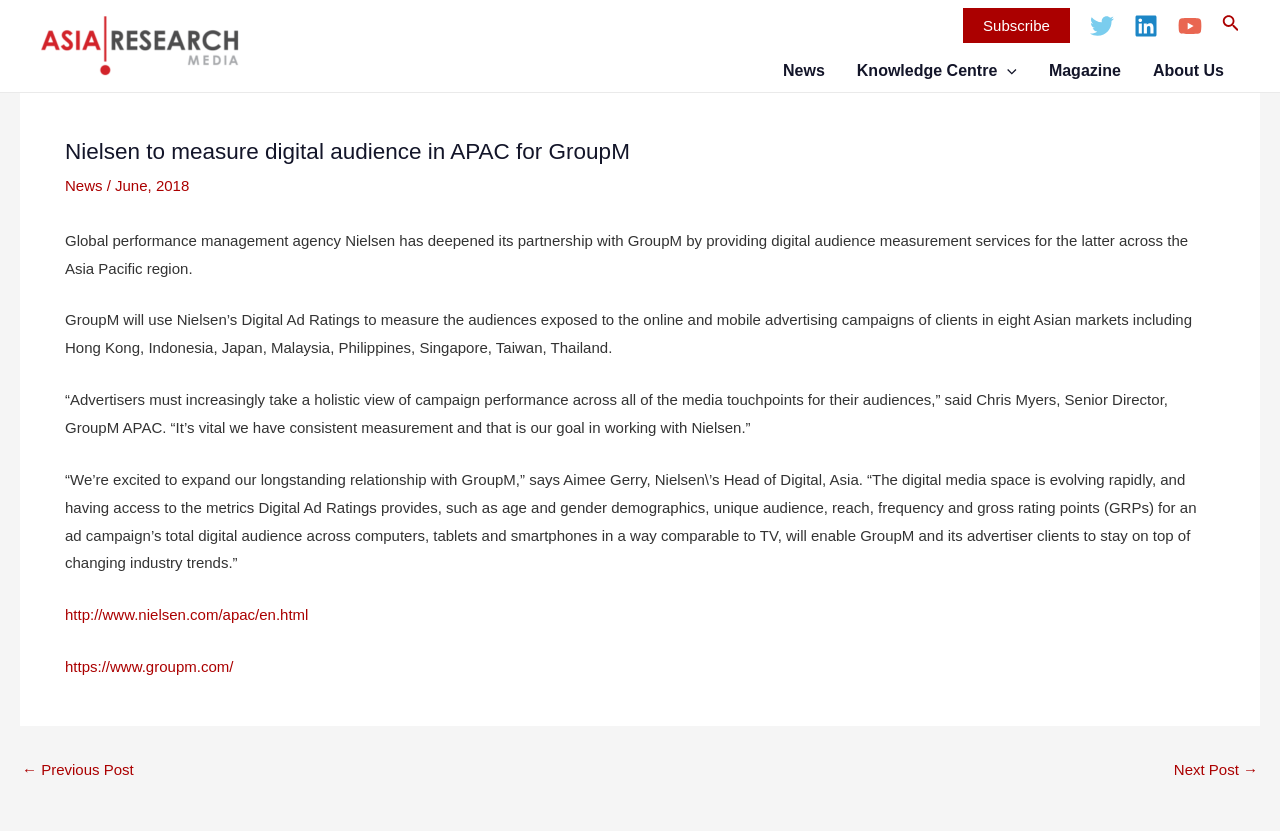Please identify the bounding box coordinates for the region that you need to click to follow this instruction: "Apply for the 'Office Assistant' position".

None